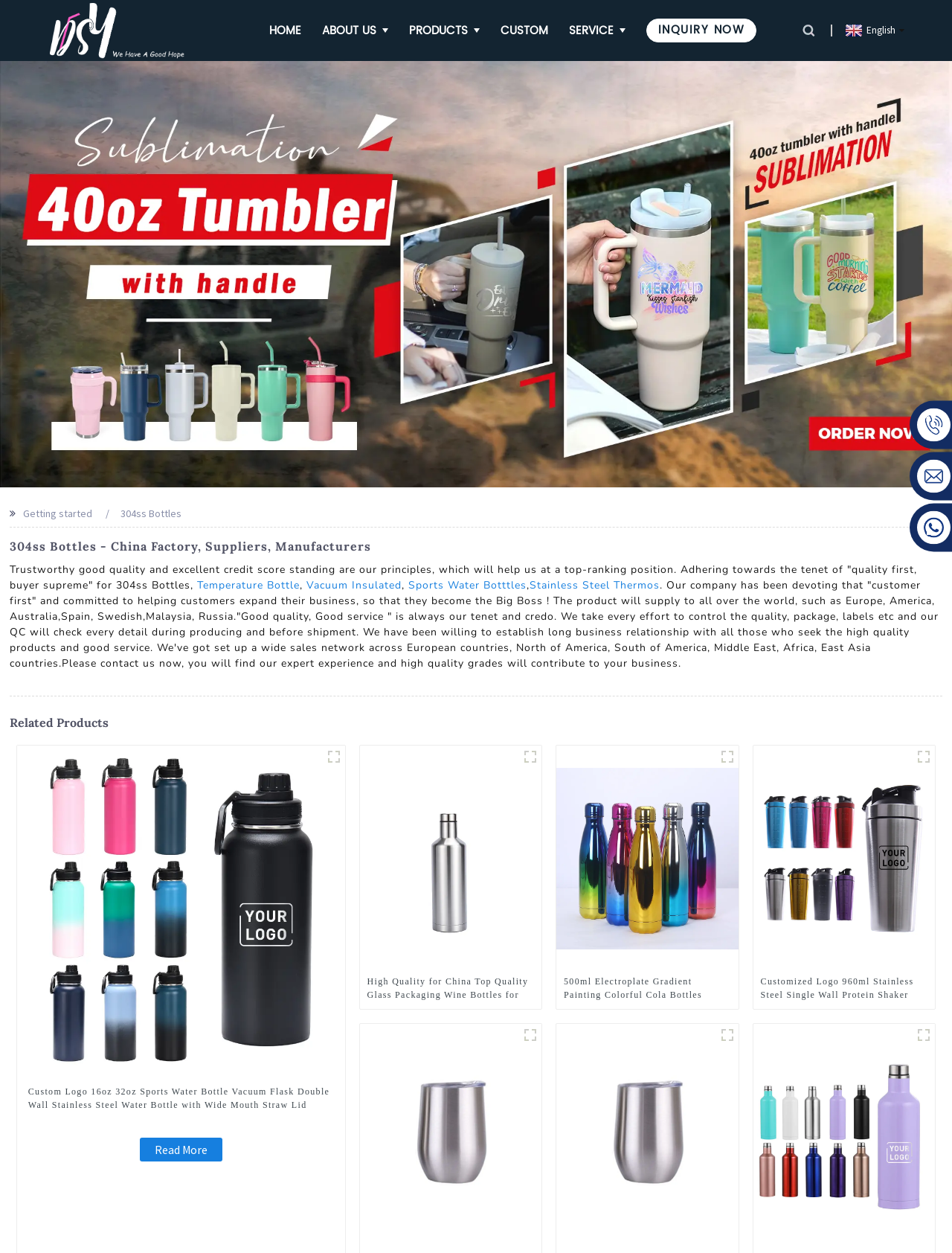Please identify the bounding box coordinates of the element's region that should be clicked to execute the following instruction: "Click the PRODUCTS link". The bounding box coordinates must be four float numbers between 0 and 1, i.e., [left, top, right, bottom].

[0.43, 0.017, 0.504, 0.032]